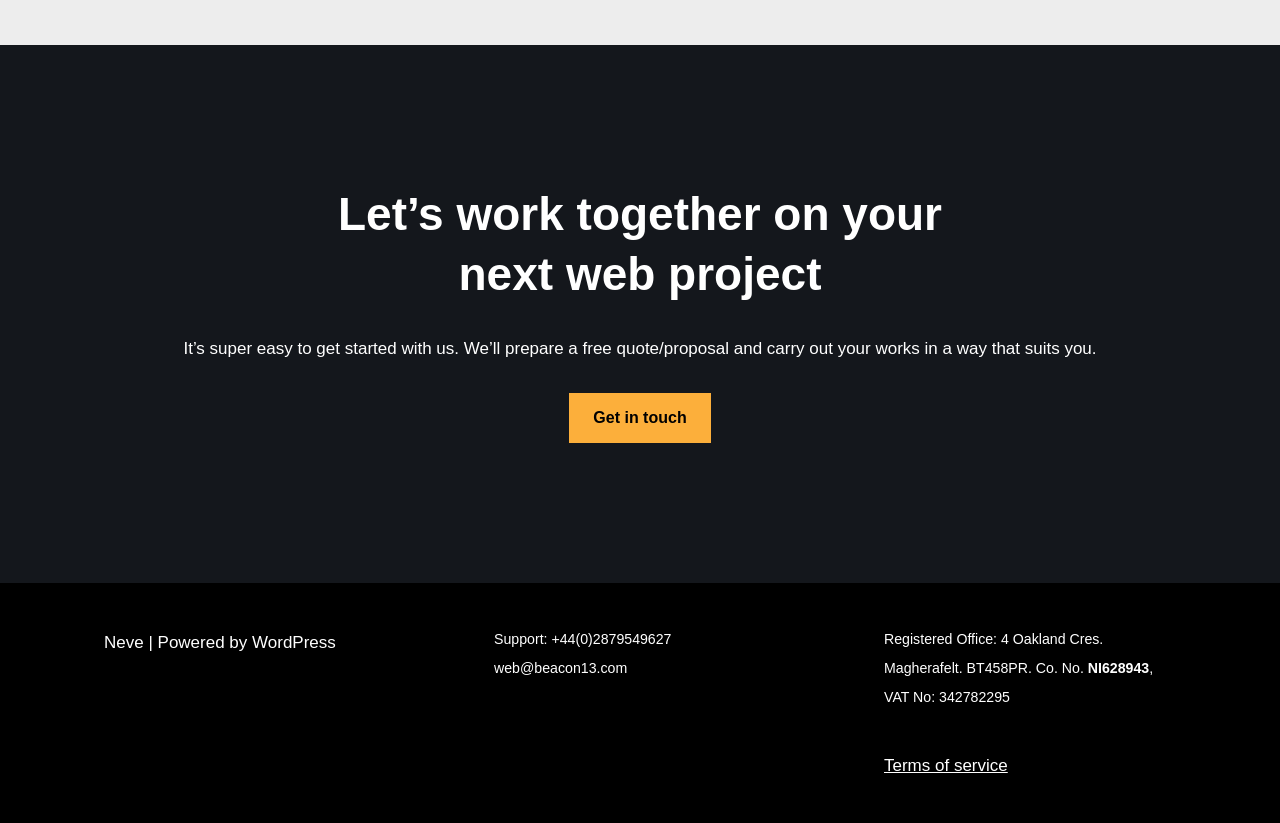Use a single word or phrase to answer this question: 
What is the company's registered office address?

4 Oakland Cres. Magherafelt. BT458PR